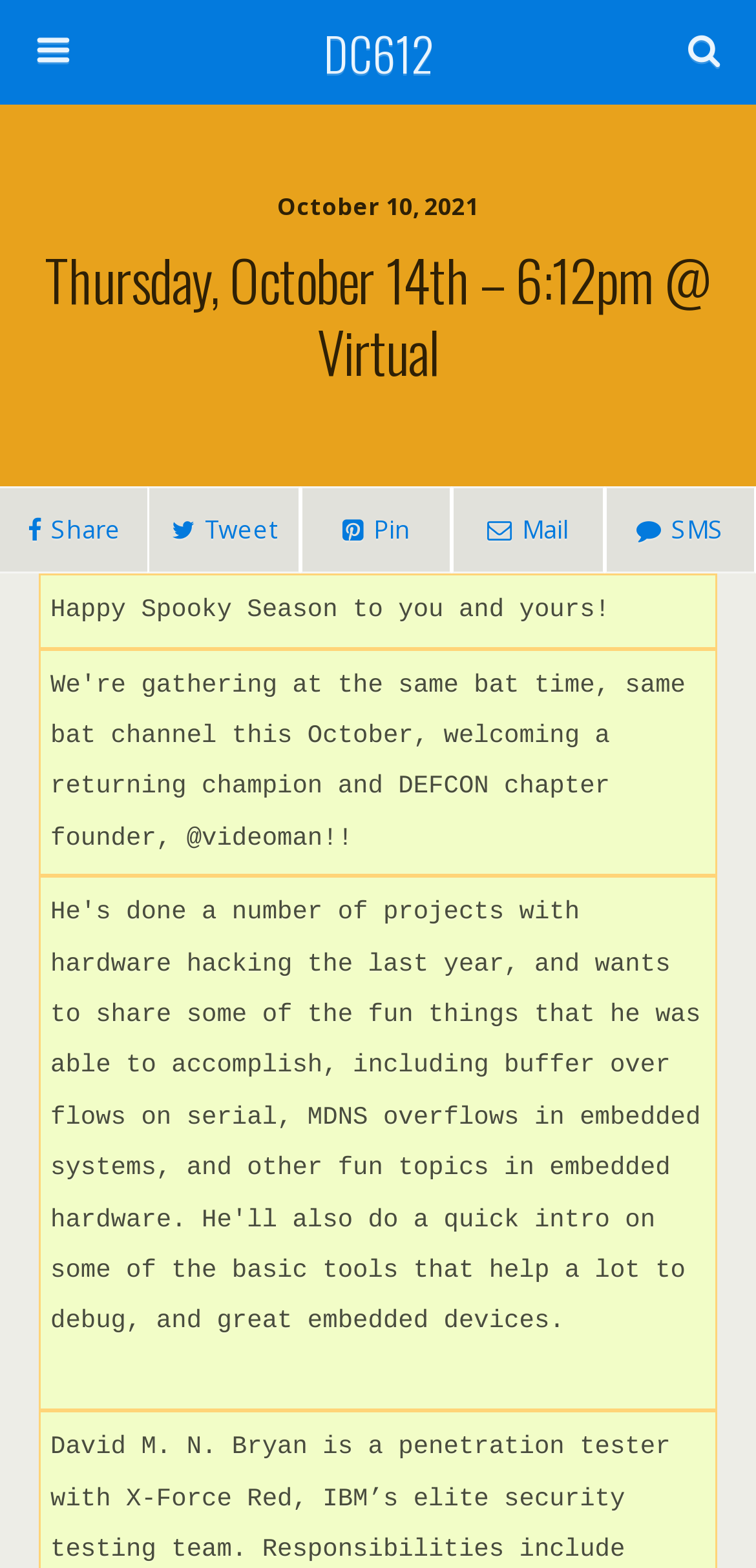Determine the bounding box coordinates for the HTML element described here: "Toys & Collectibles".

None